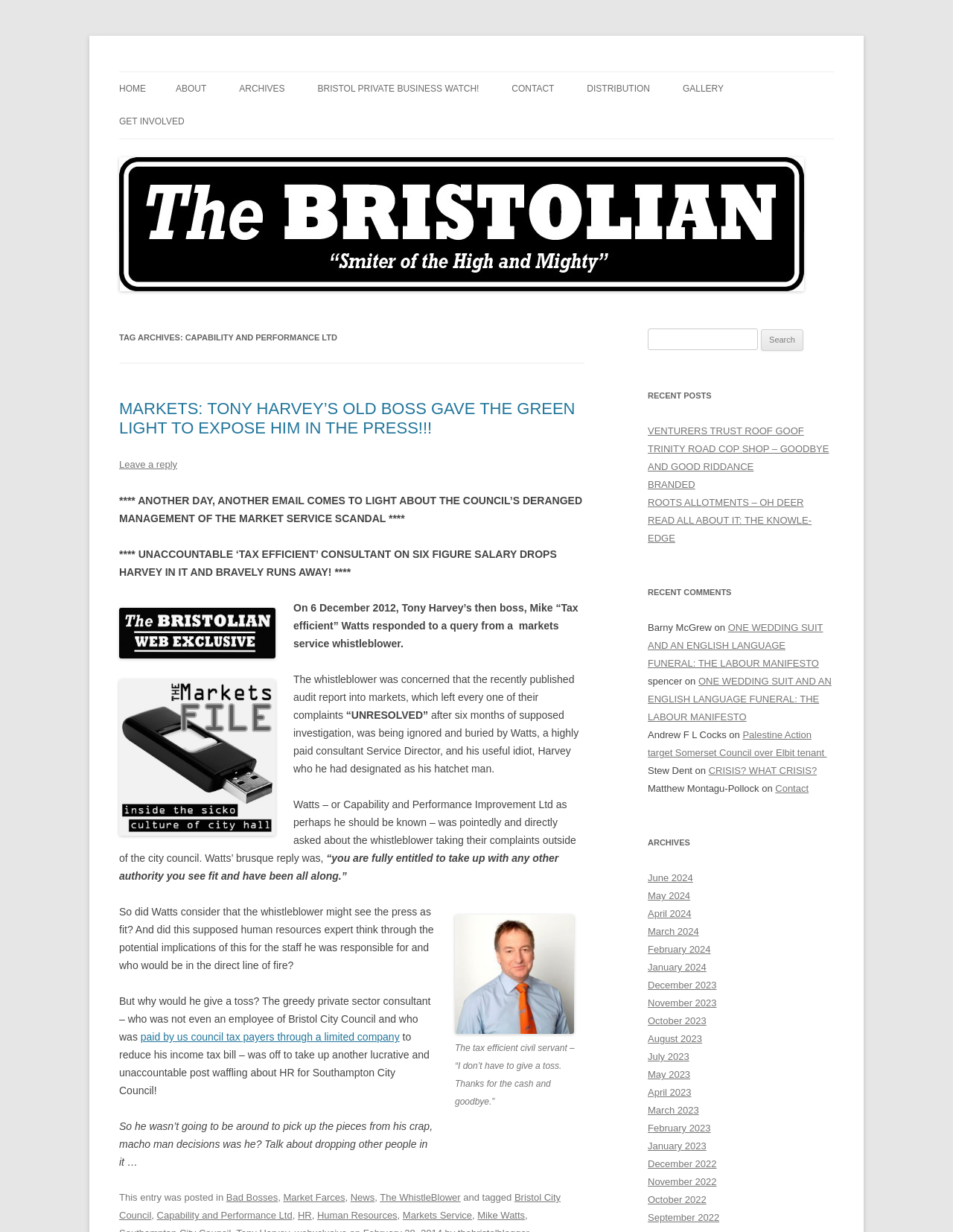Pinpoint the bounding box coordinates of the area that must be clicked to complete this instruction: "Read the 'MARKETS: TONY HARVEY’S OLD BOSS GAVE THE GREEN LIGHT TO EXPOSE HIM IN THE PRESS!!!' article".

[0.125, 0.324, 0.604, 0.355]